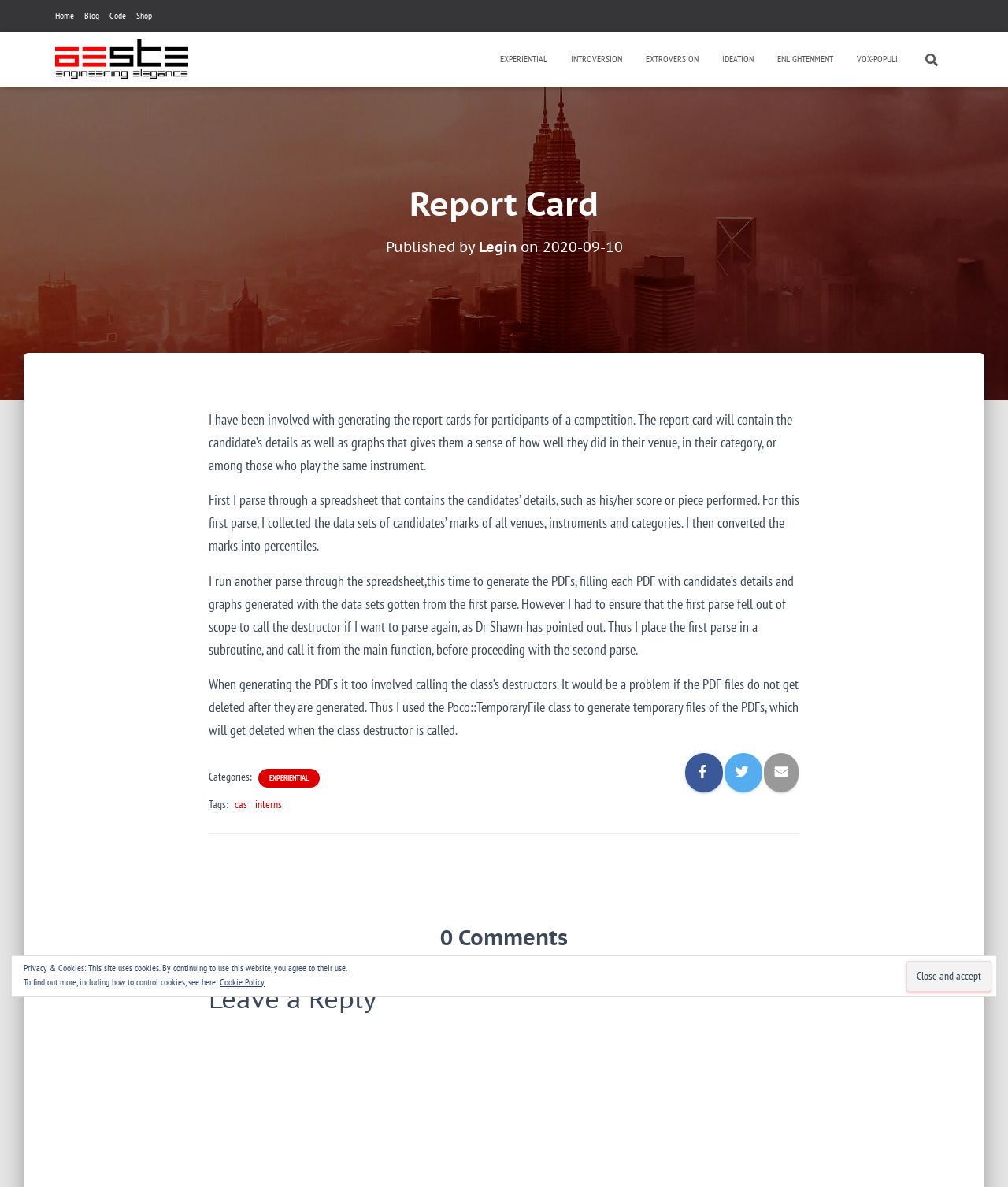Give a short answer to this question using one word or a phrase:
What is the title of the report card?

Report Card